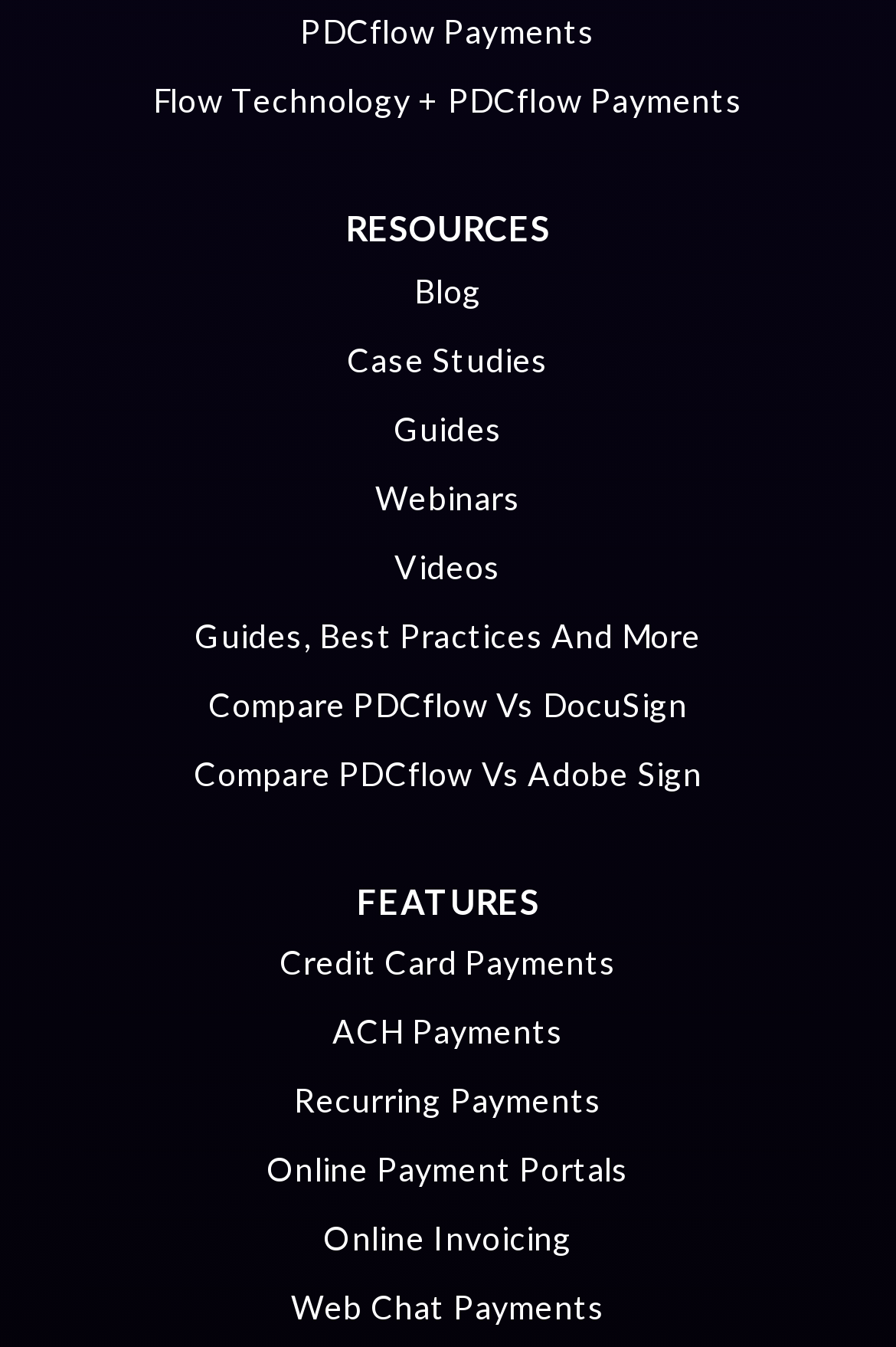How many links are under RESOURCES?
Respond to the question with a single word or phrase according to the image.

9